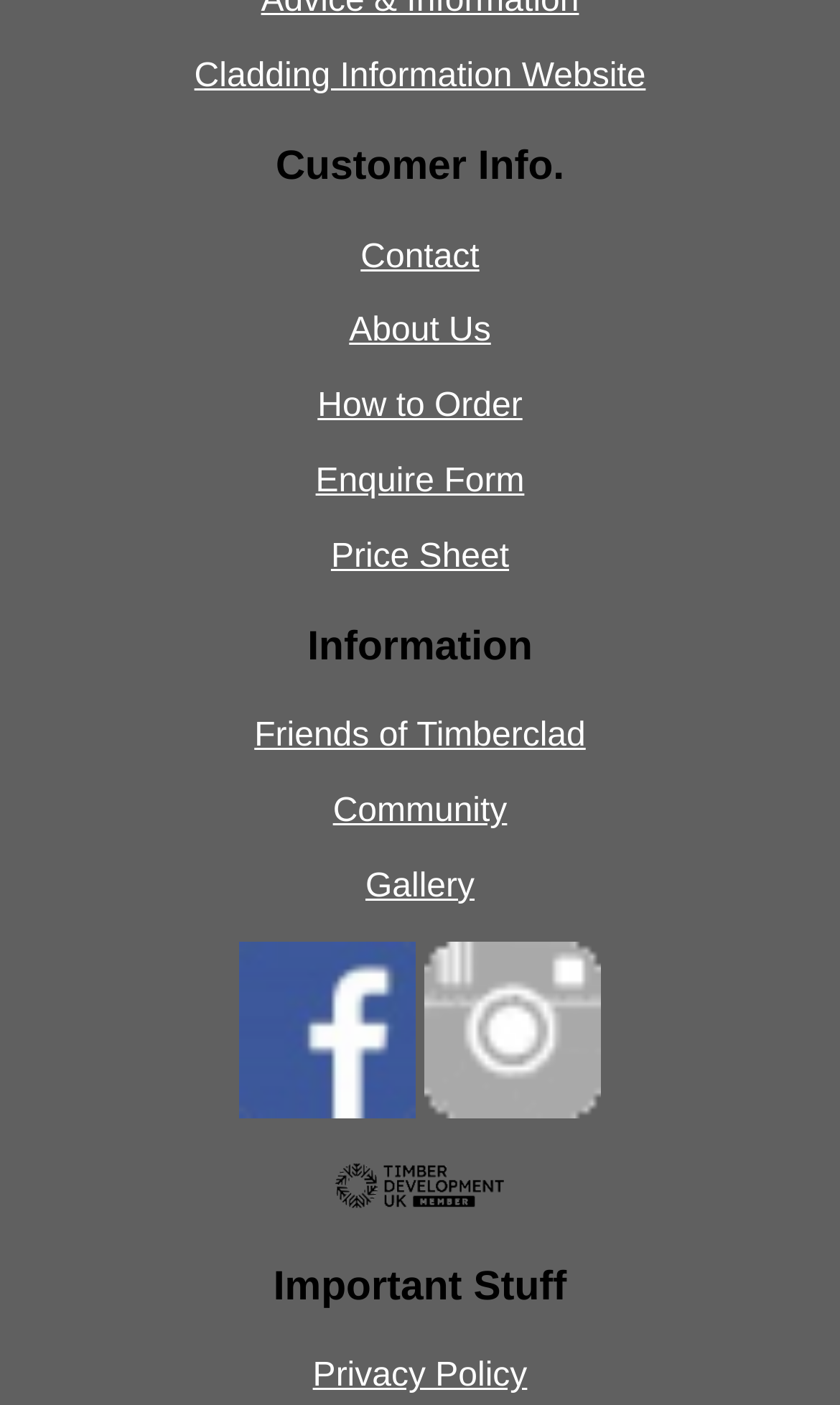Please identify the bounding box coordinates of the element I need to click to follow this instruction: "View Price Sheet".

[0.394, 0.383, 0.606, 0.409]